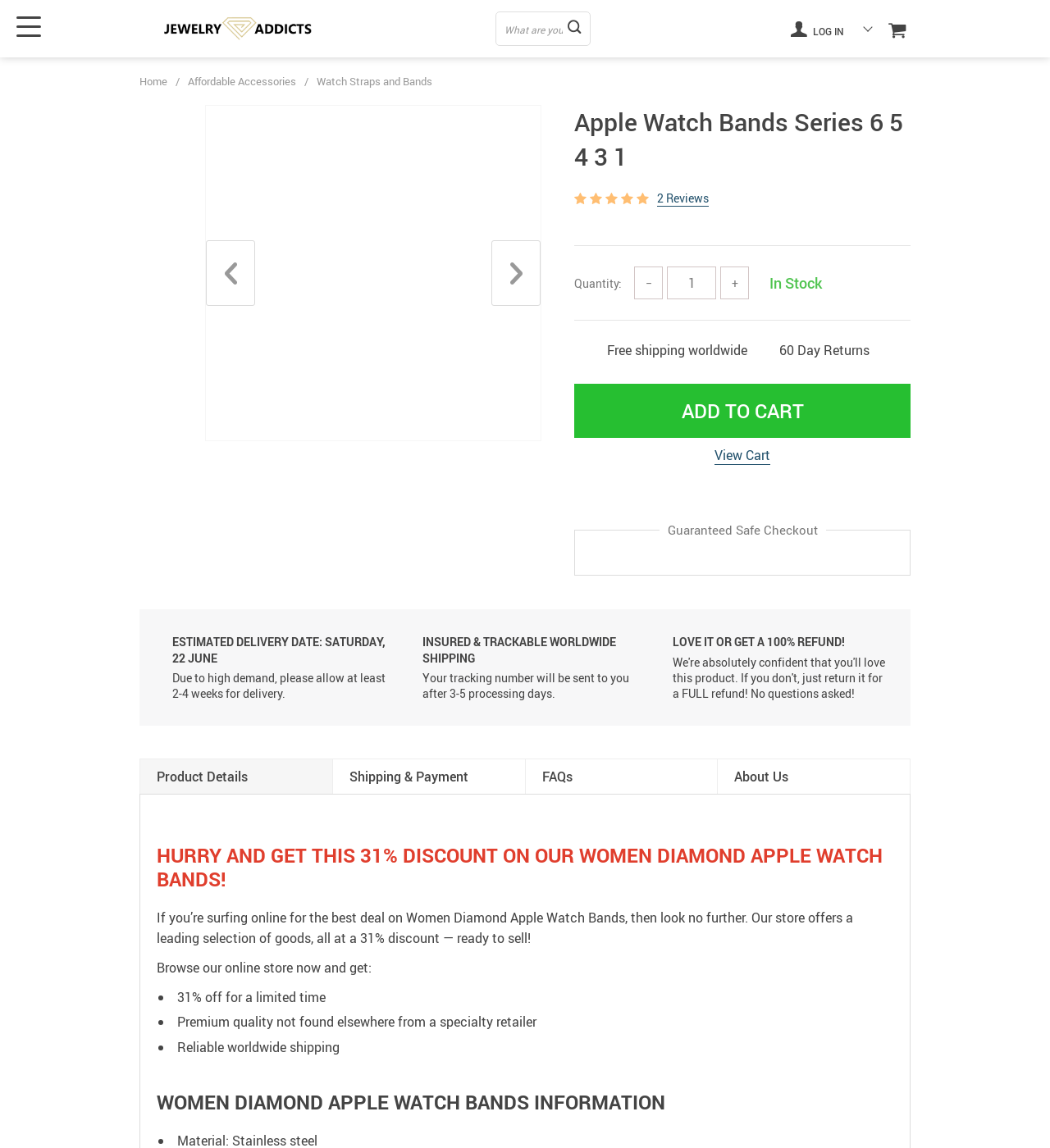Determine the bounding box coordinates of the target area to click to execute the following instruction: "Add to cart."

[0.547, 0.334, 0.867, 0.381]